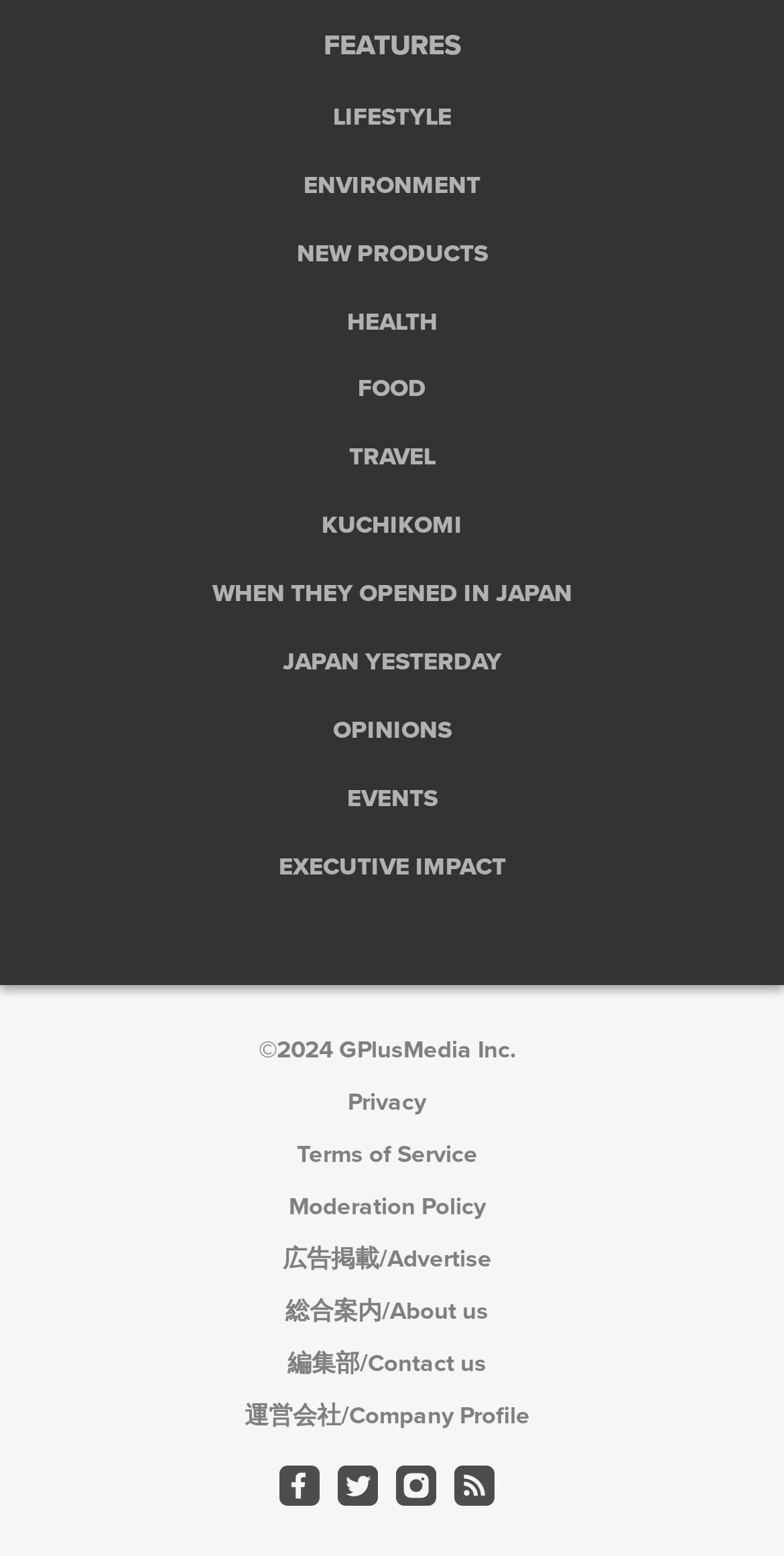Using the format (top-left x, top-left y, bottom-right x, bottom-right y), provide the bounding box coordinates for the described UI element. All values should be floating point numbers between 0 and 1: Privacy

[0.444, 0.699, 0.544, 0.717]